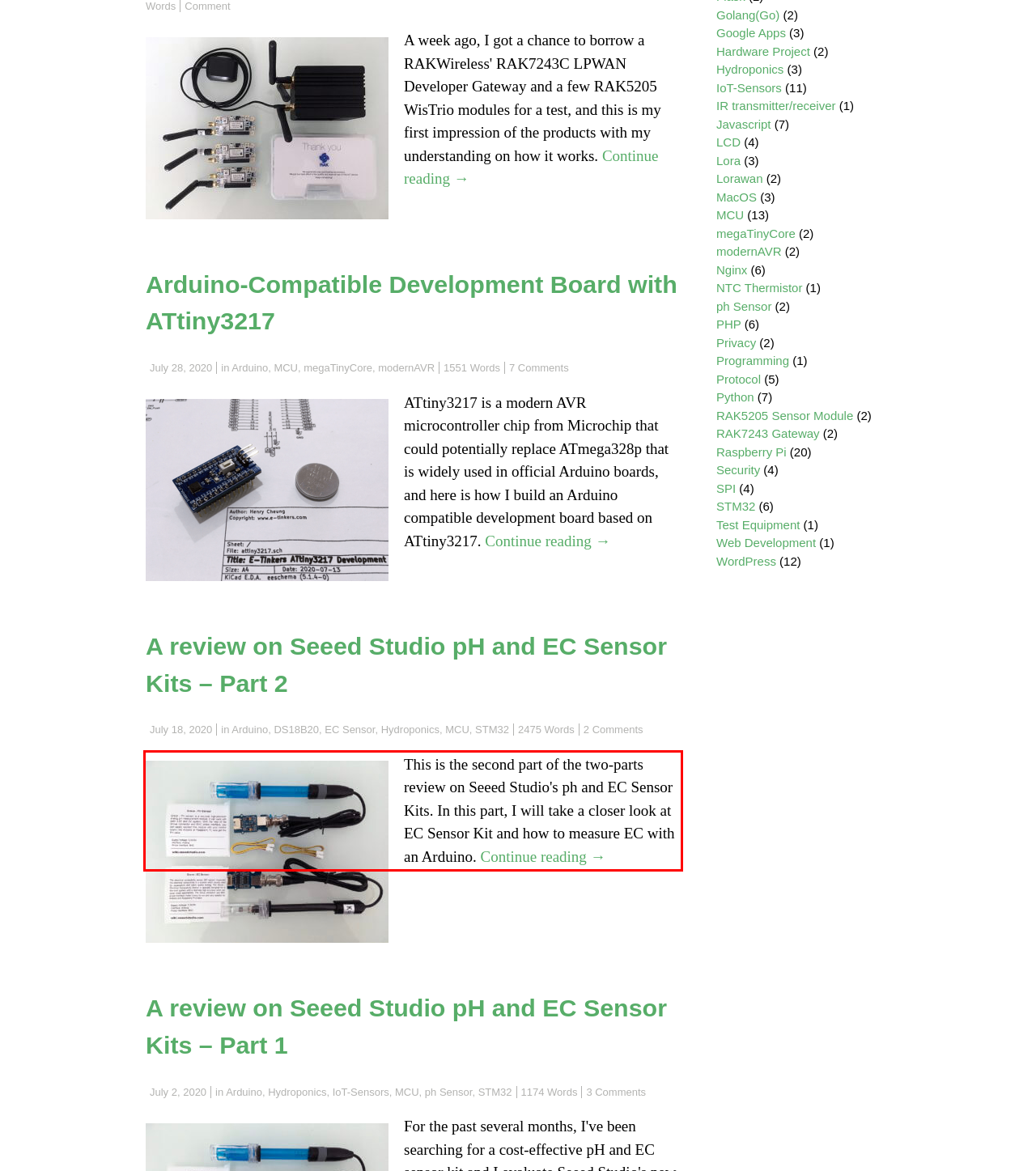Please perform OCR on the text within the red rectangle in the webpage screenshot and return the text content.

This is the second part of the two-parts review on Seeed Studio's ph and EC Sensor Kits. In this part, I will take a closer look at EC Sensor Kit and how to measure EC with an Arduino. Continue reading "A review on Seeed Studio pH and EC Sensor Kits – Part 2" →